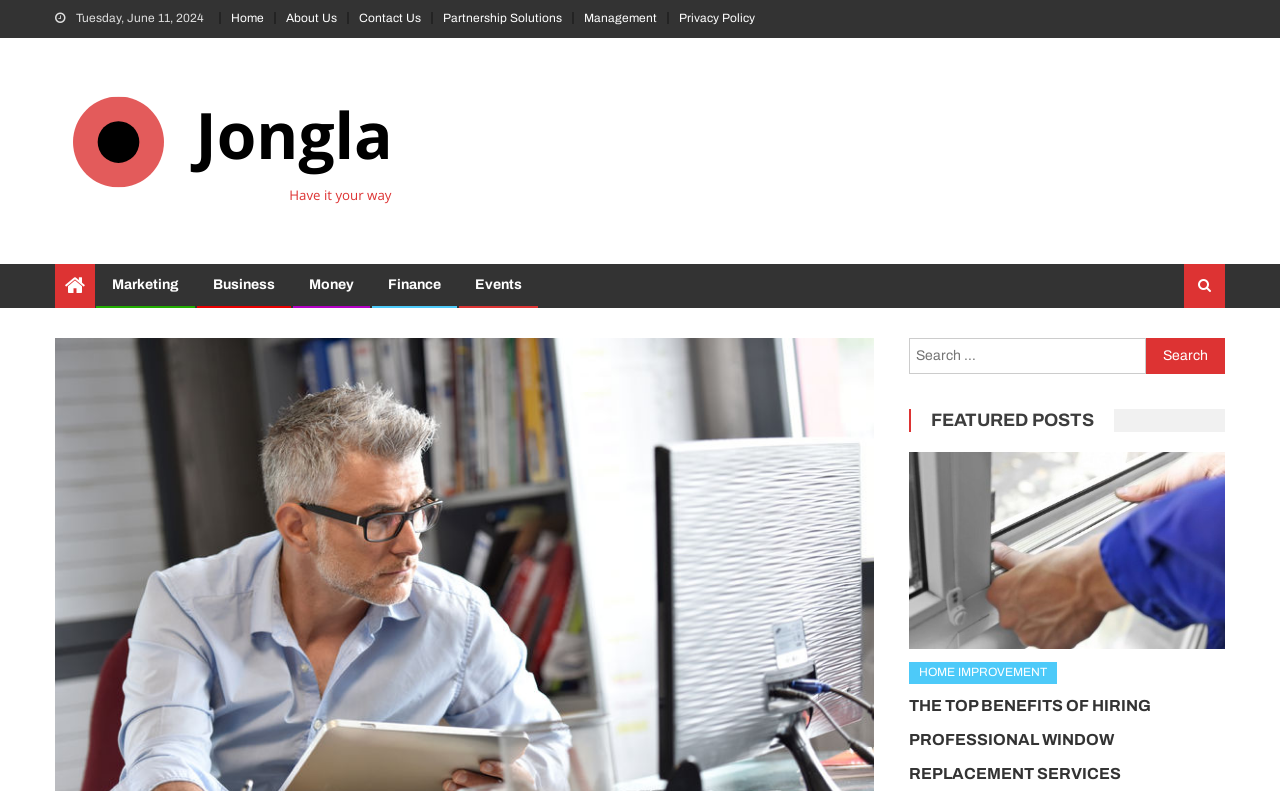Answer with a single word or phrase: 
How many links are there in the top navigation menu?

6